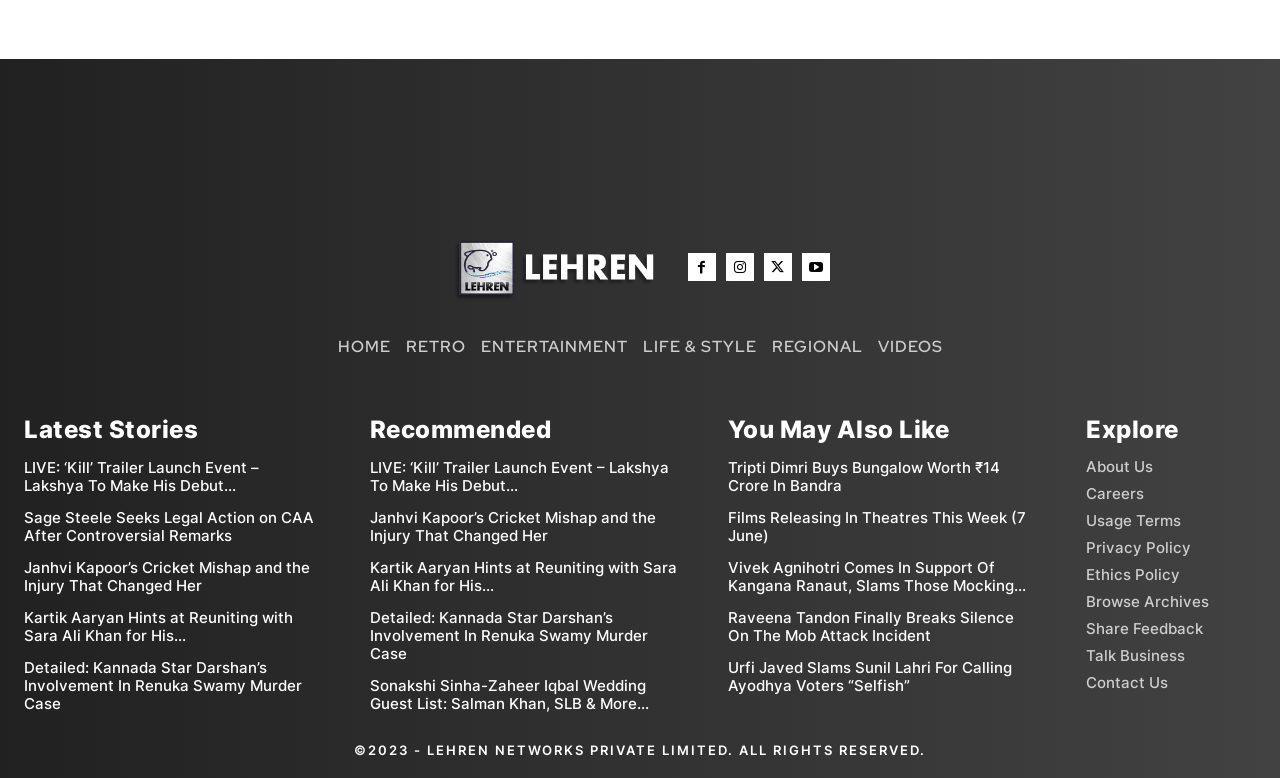What is the position of the copyright information on the webpage?
Craft a detailed and extensive response to the question.

The copyright information '©2023 - LEHREN NETWORKS PRIVATE LIMITED. ALL RIGHTS RESERVED.' has a bounding box with y1 and y2 coordinates 0.953 and 0.974, respectively, which indicates that it is located at the bottom of the webpage.